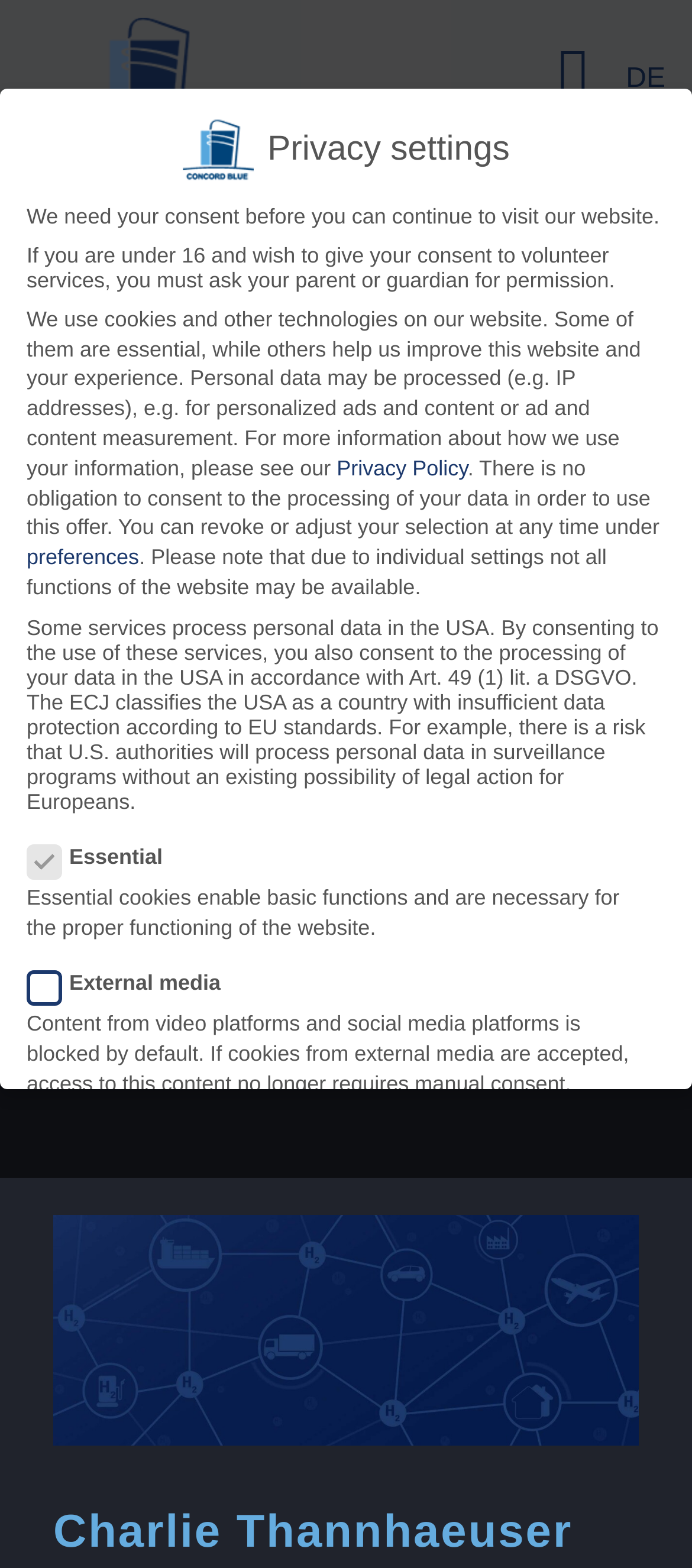Please give the bounding box coordinates of the area that should be clicked to fulfill the following instruction: "Click the Cookie-Details button". The coordinates should be in the format of four float numbers from 0 to 1, i.e., [left, top, right, bottom].

[0.416, 0.911, 0.566, 0.922]